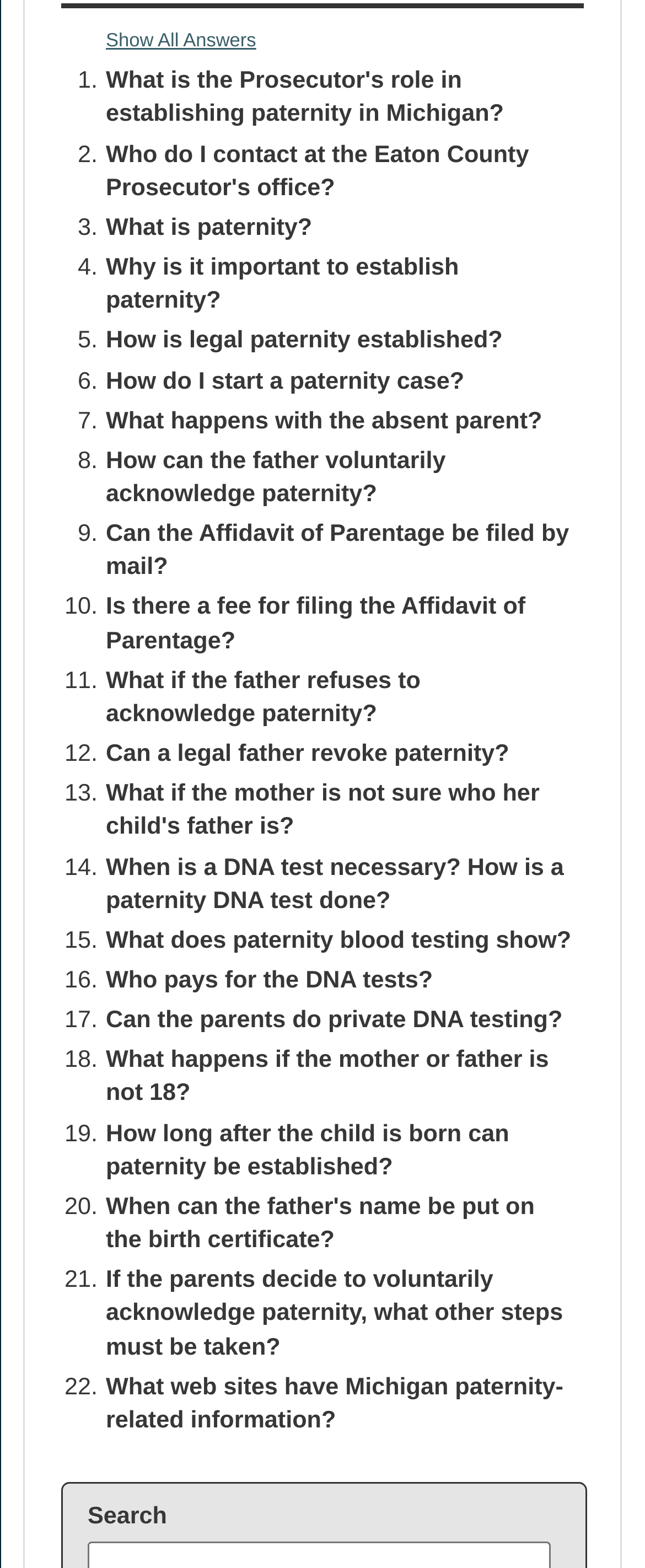Can a legal father revoke paternity?
Please provide a single word or phrase based on the screenshot.

See answer 12